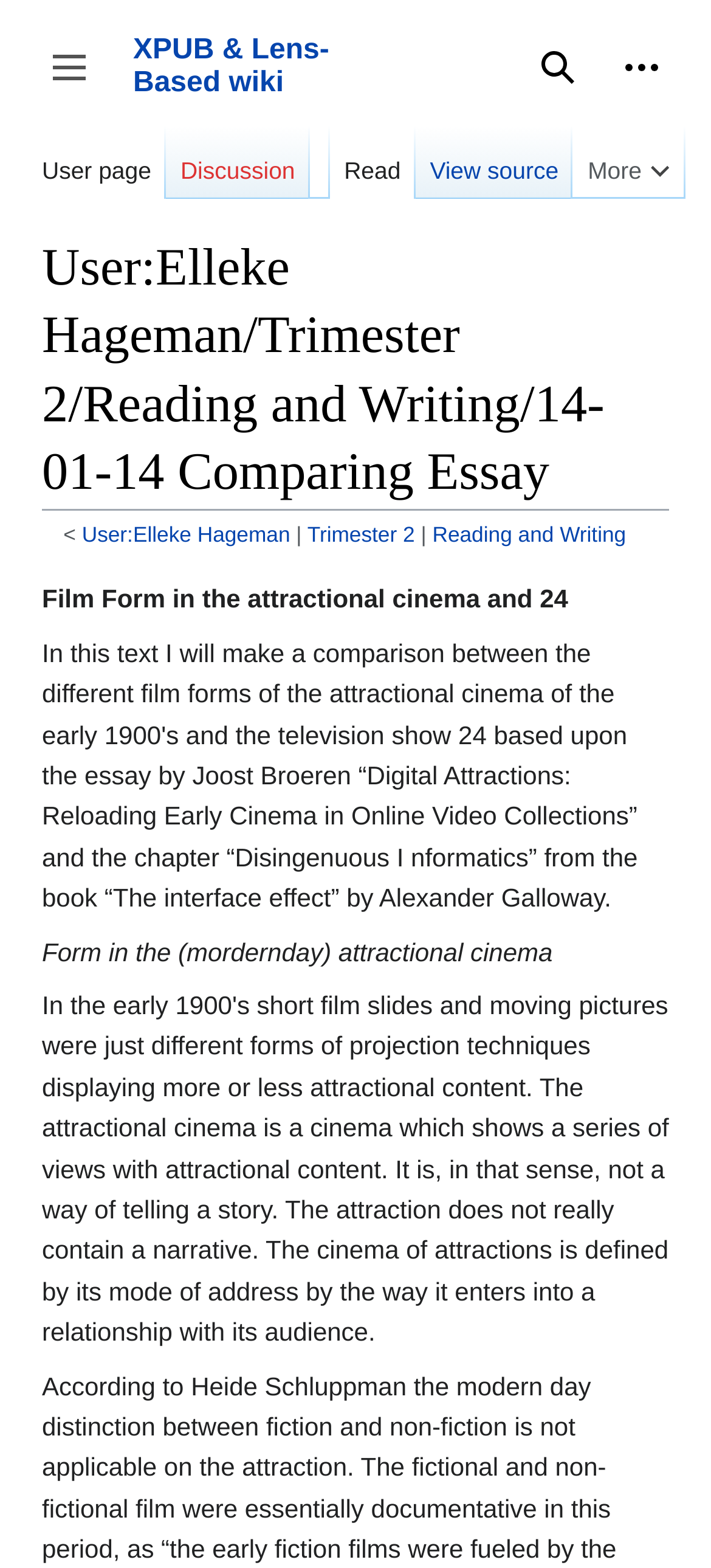From the webpage screenshot, predict the bounding box coordinates (top-left x, top-left y, bottom-right x, bottom-right y) for the UI element described here: Discussion

[0.233, 0.08, 0.435, 0.127]